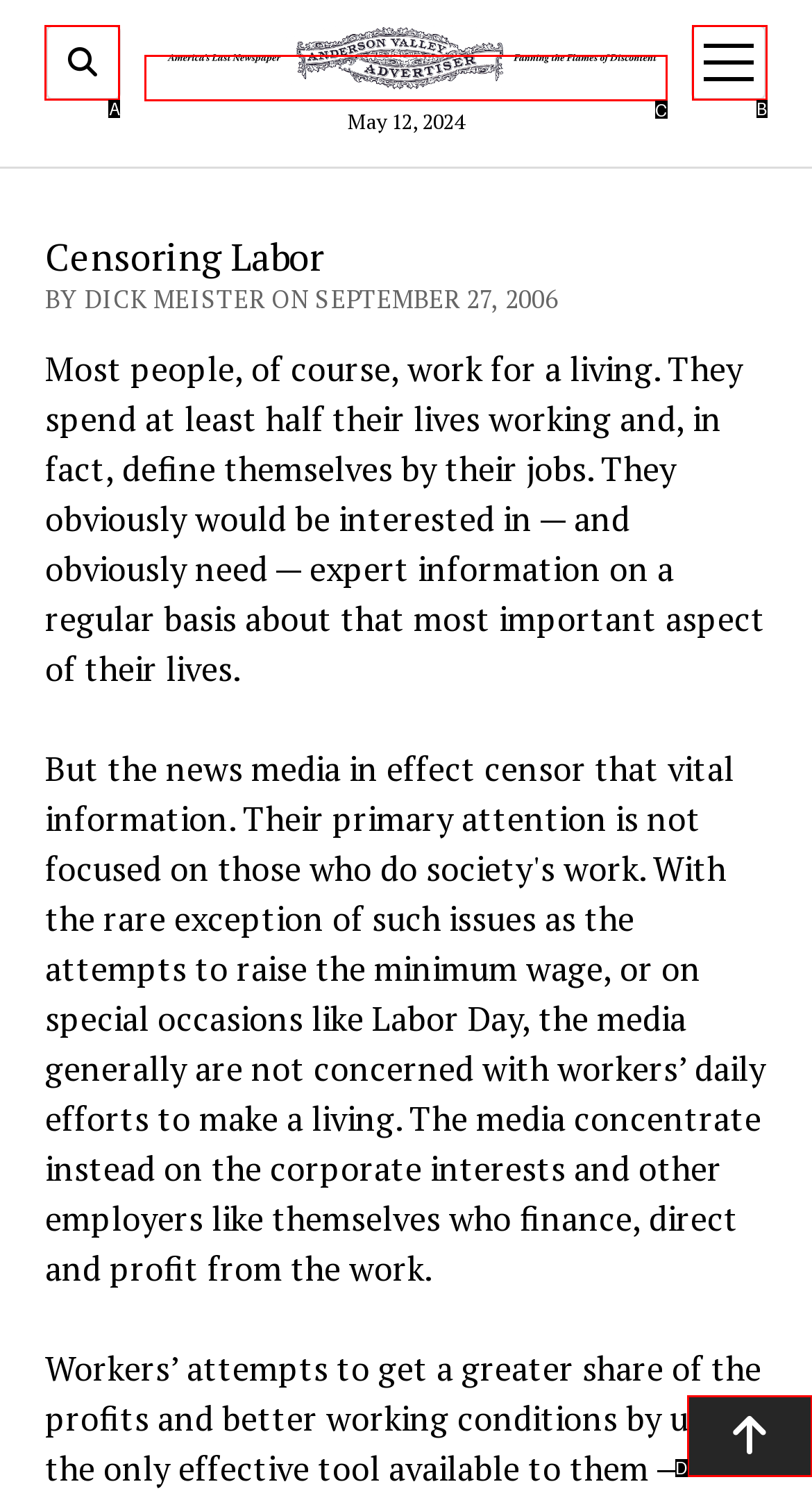Identify the HTML element that corresponds to the following description: PubChem Compound (MeSH Keyword). Provide the letter of the correct option from the presented choices.

None